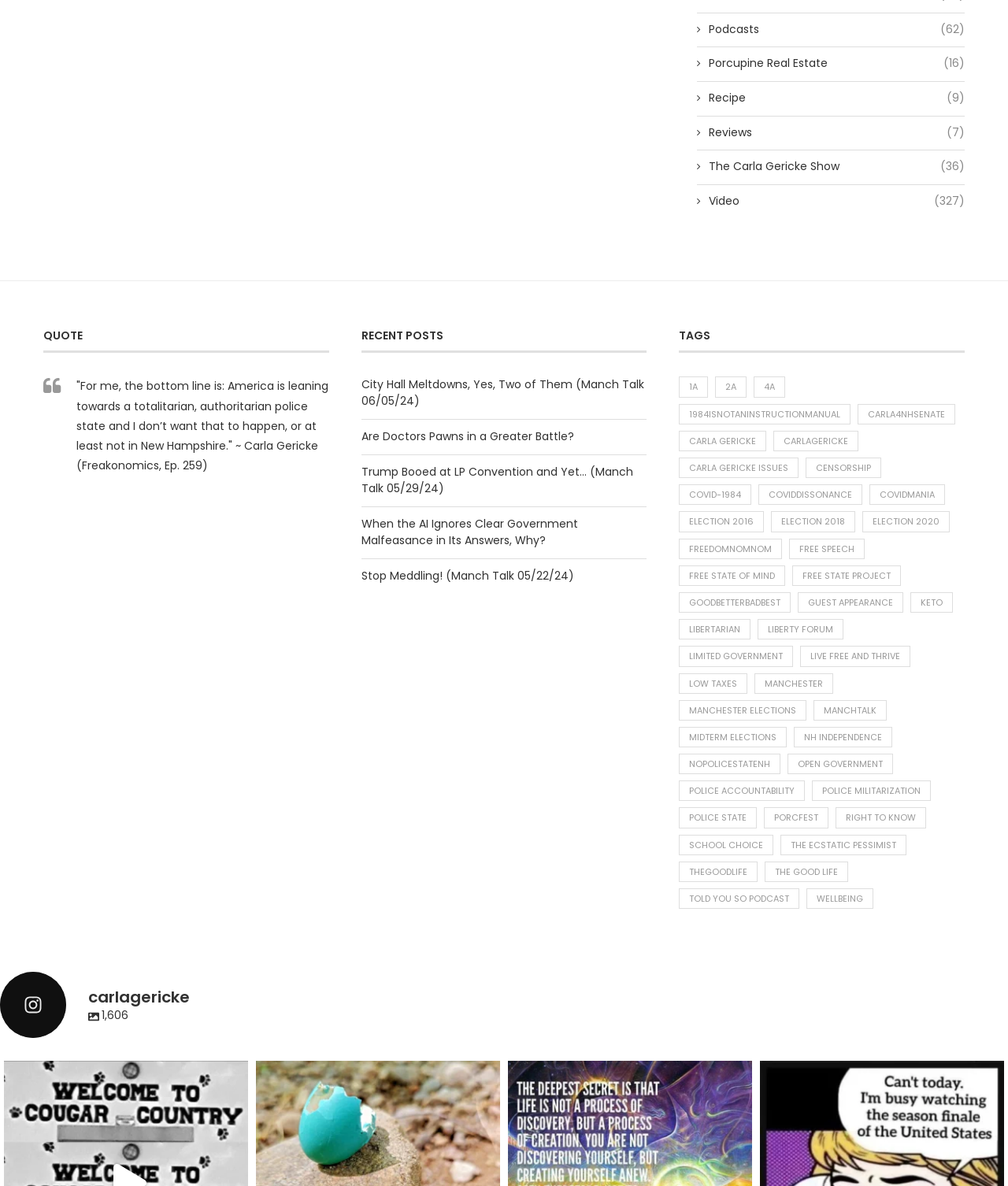Locate the UI element described as follows: "carla gericke issues". Return the bounding box coordinates as four float numbers between 0 and 1 in the order [left, top, right, bottom].

[0.674, 0.386, 0.792, 0.403]